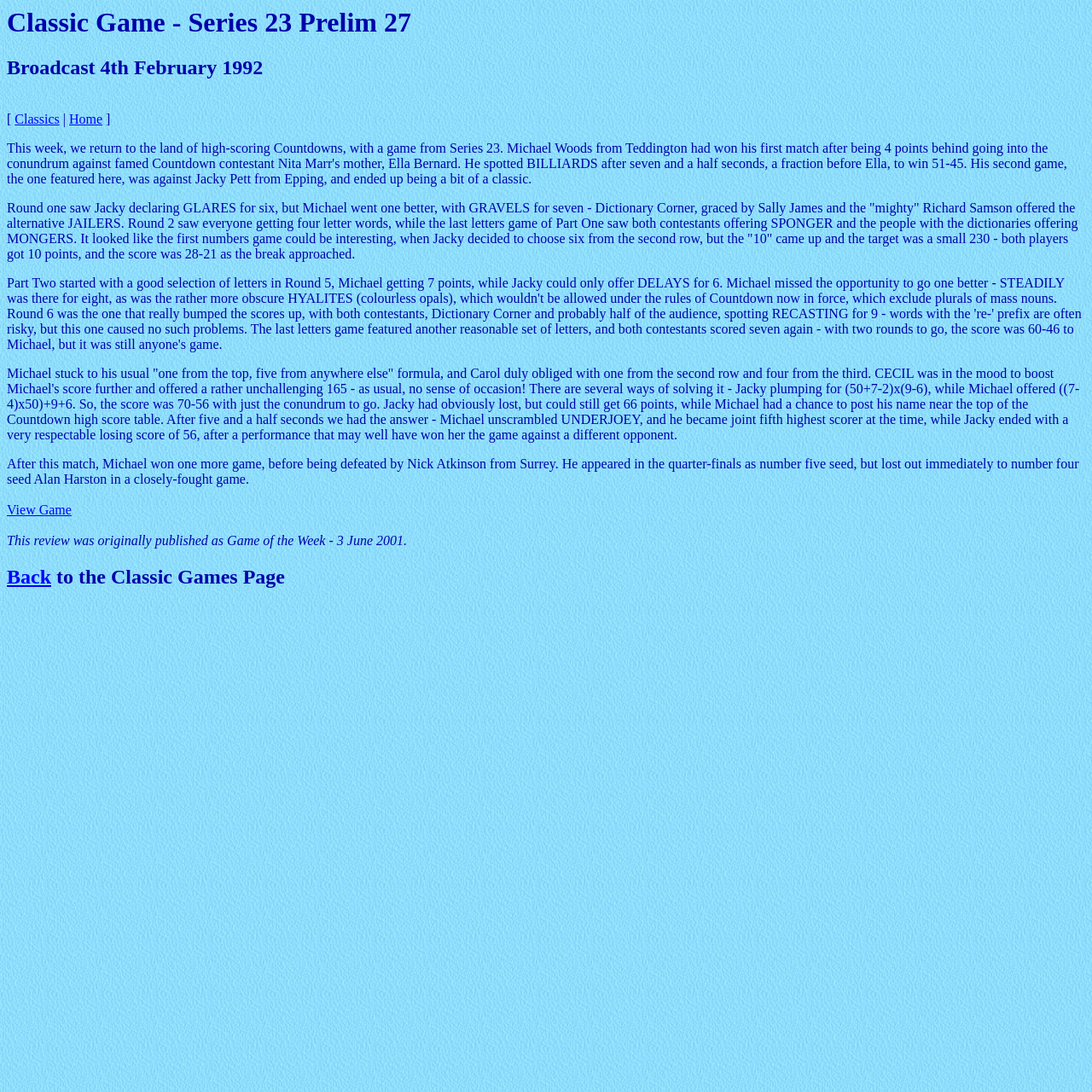Answer succinctly with a single word or phrase:
What is the broadcast date of the game?

4th February 1992